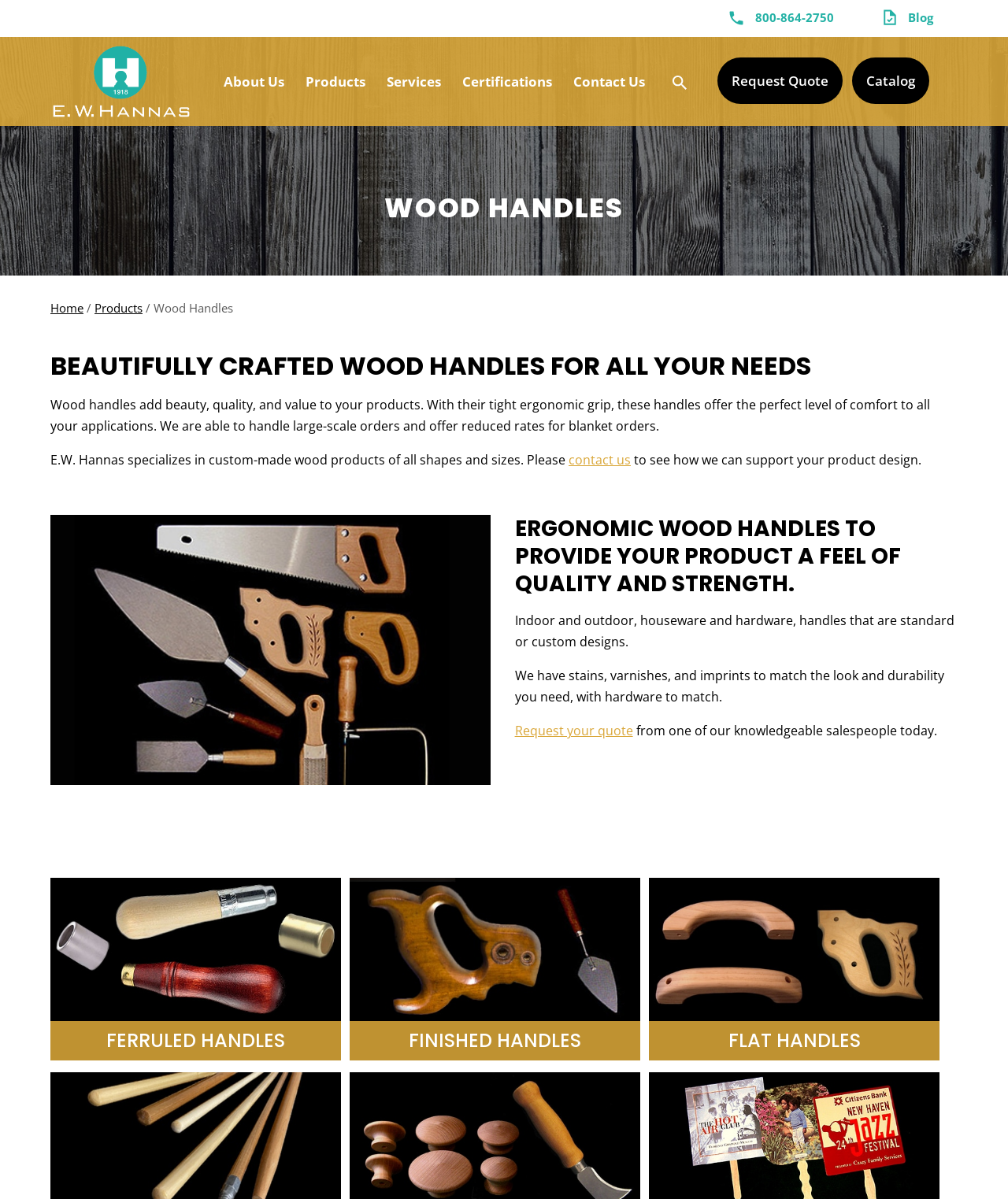Can you provide the bounding box coordinates for the element that should be clicked to implement the instruction: "Contact us"?

[0.567, 0.031, 0.642, 0.105]